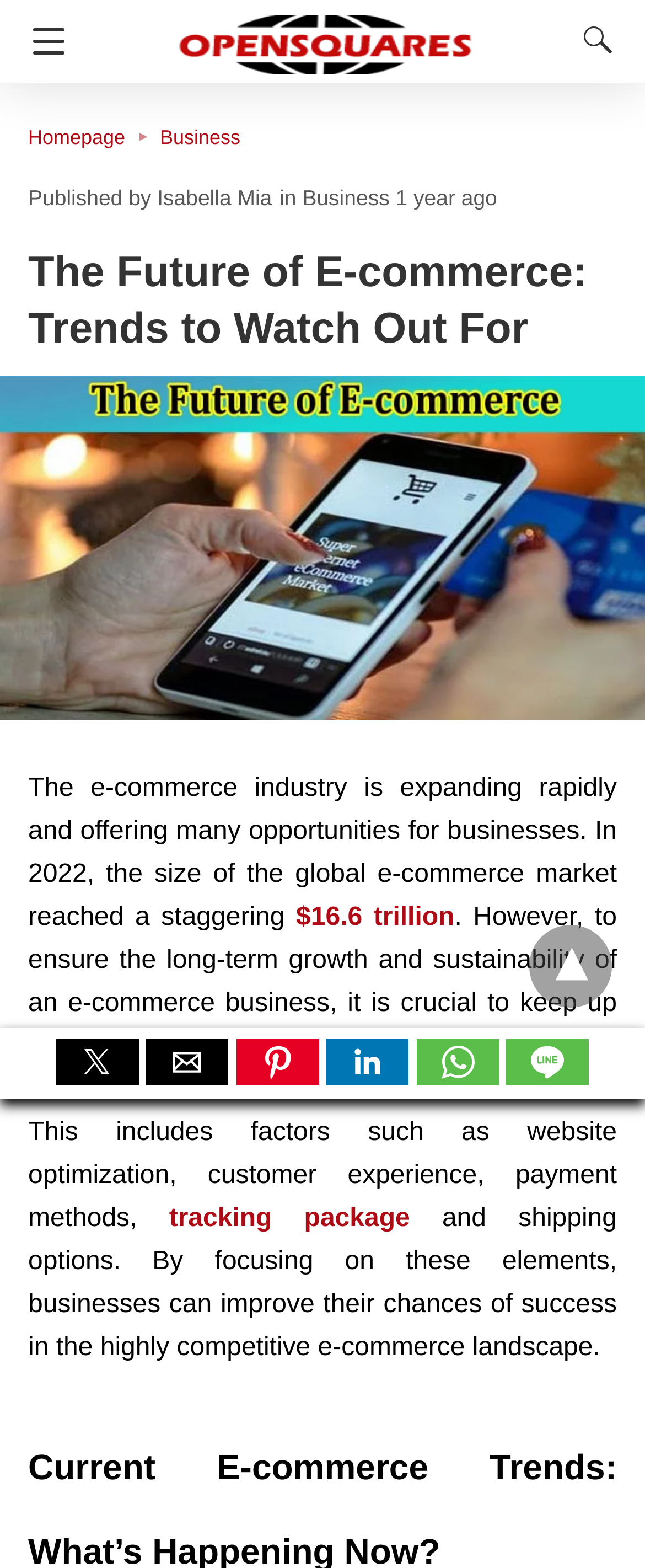Given the element description "Homepage" in the screenshot, predict the bounding box coordinates of that UI element.

[0.044, 0.08, 0.248, 0.095]